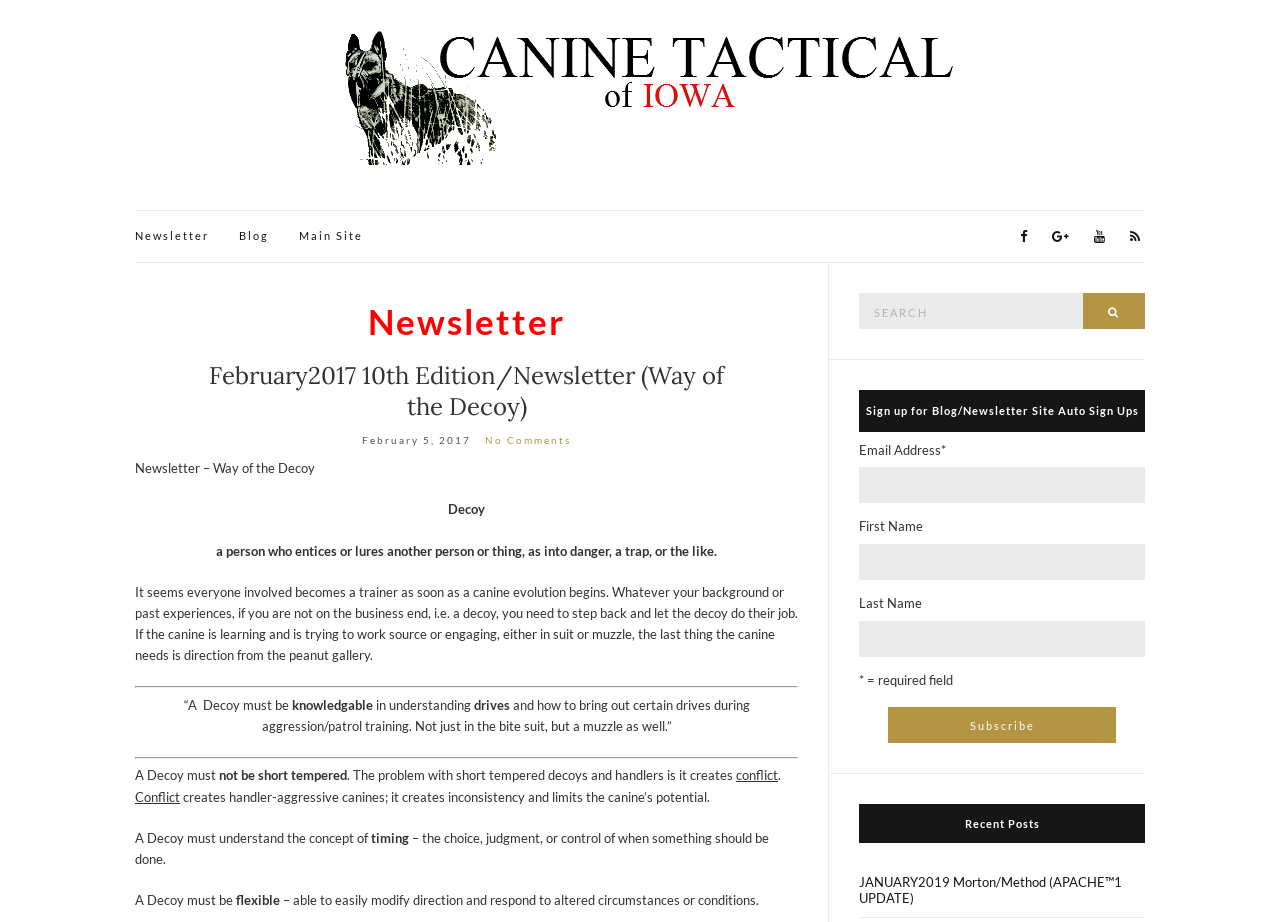Please identify the bounding box coordinates of the element I need to click to follow this instruction: "Subscribe to the newsletter".

[0.694, 0.767, 0.872, 0.806]